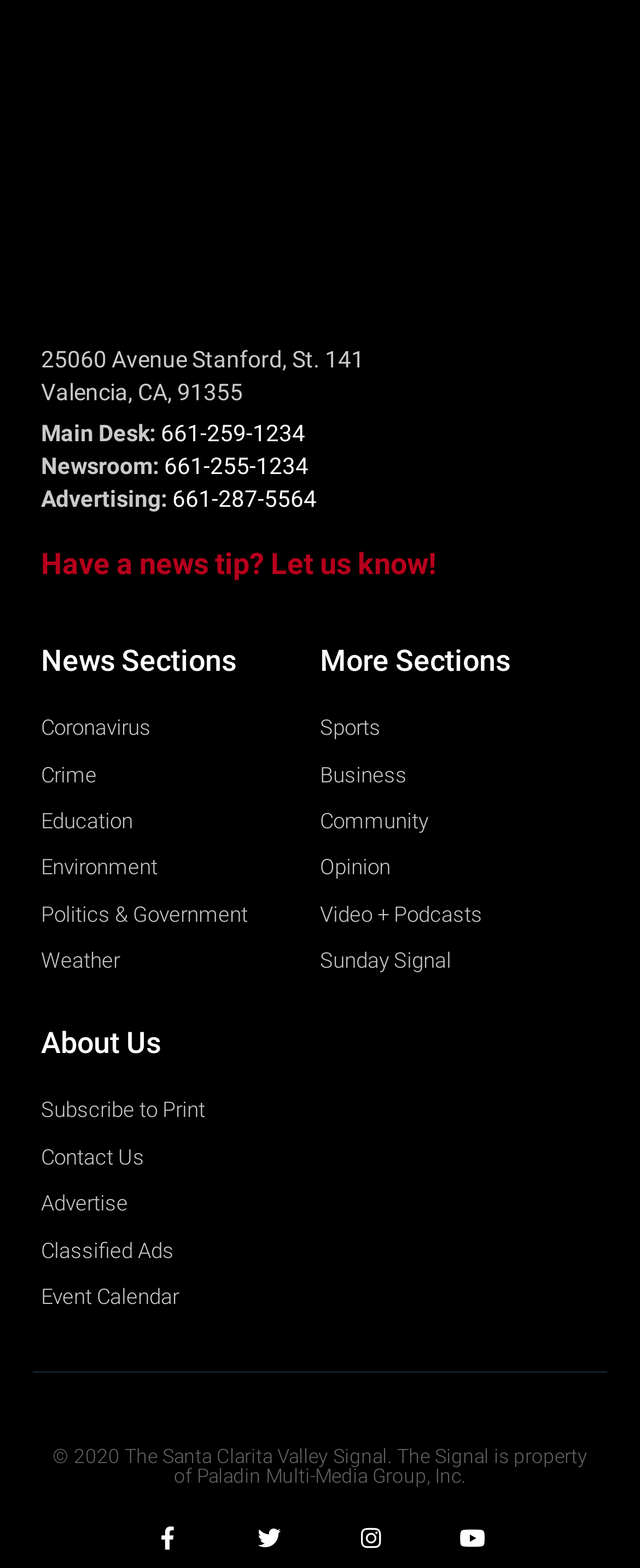What is the name of the company that owns The Signal?
Answer the question based on the image using a single word or a brief phrase.

Paladin Multi-Media Group, Inc.